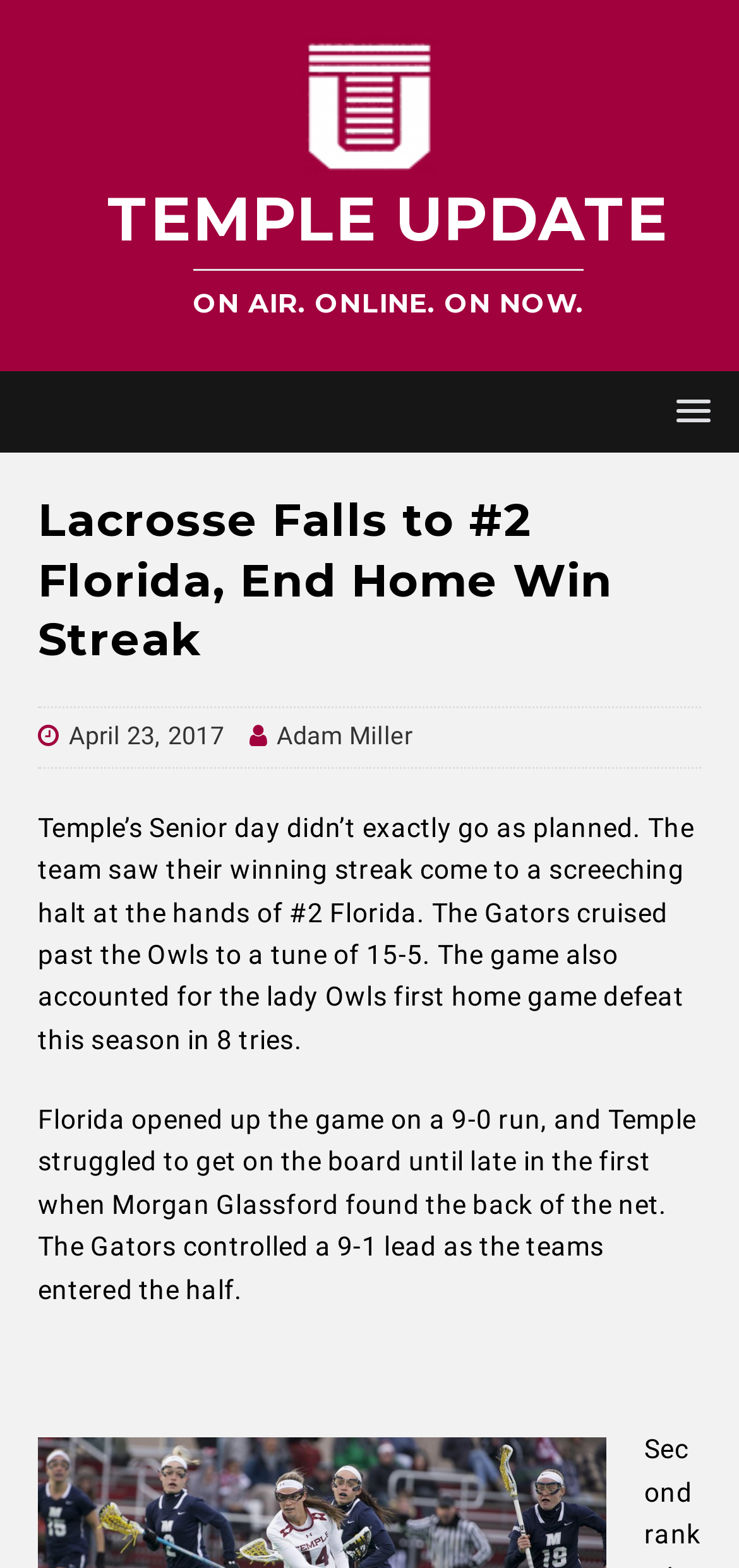Look at the image and answer the question in detail:
Who scored the first goal for Temple?

According to the webpage content, specifically the StaticText element with the text 'The Gators controlled a 9-1 lead as the teams entered the half. Florida opened up the game on a 9-0 run, and Temple struggled to get on the board until late in the first when Morgan Glassford found the back of the net.', we can determine that Morgan Glassford scored the first goal for Temple.